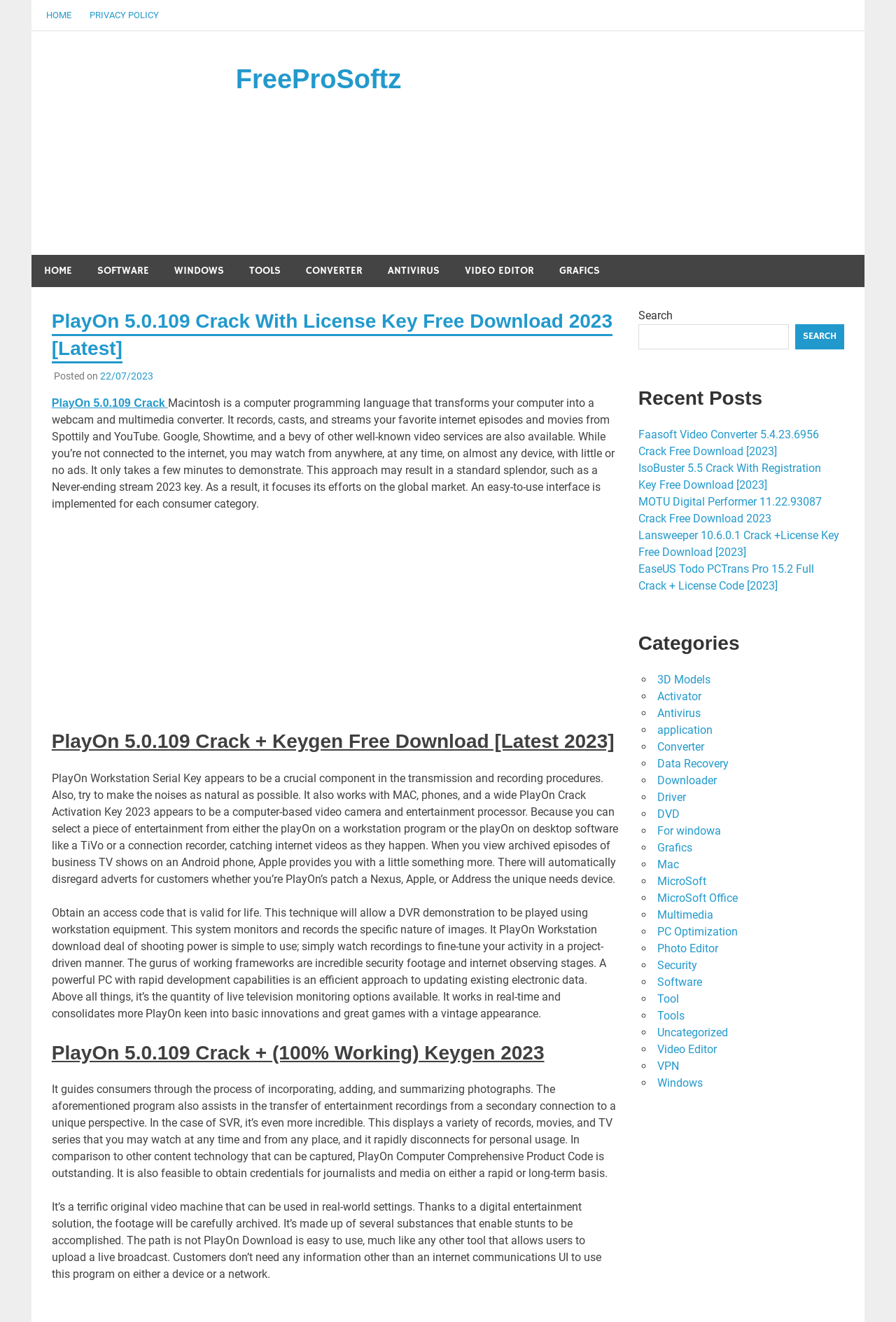Identify the bounding box coordinates of the clickable region required to complete the instruction: "Explore 'Industries'". The coordinates should be given as four float numbers within the range of 0 and 1, i.e., [left, top, right, bottom].

None